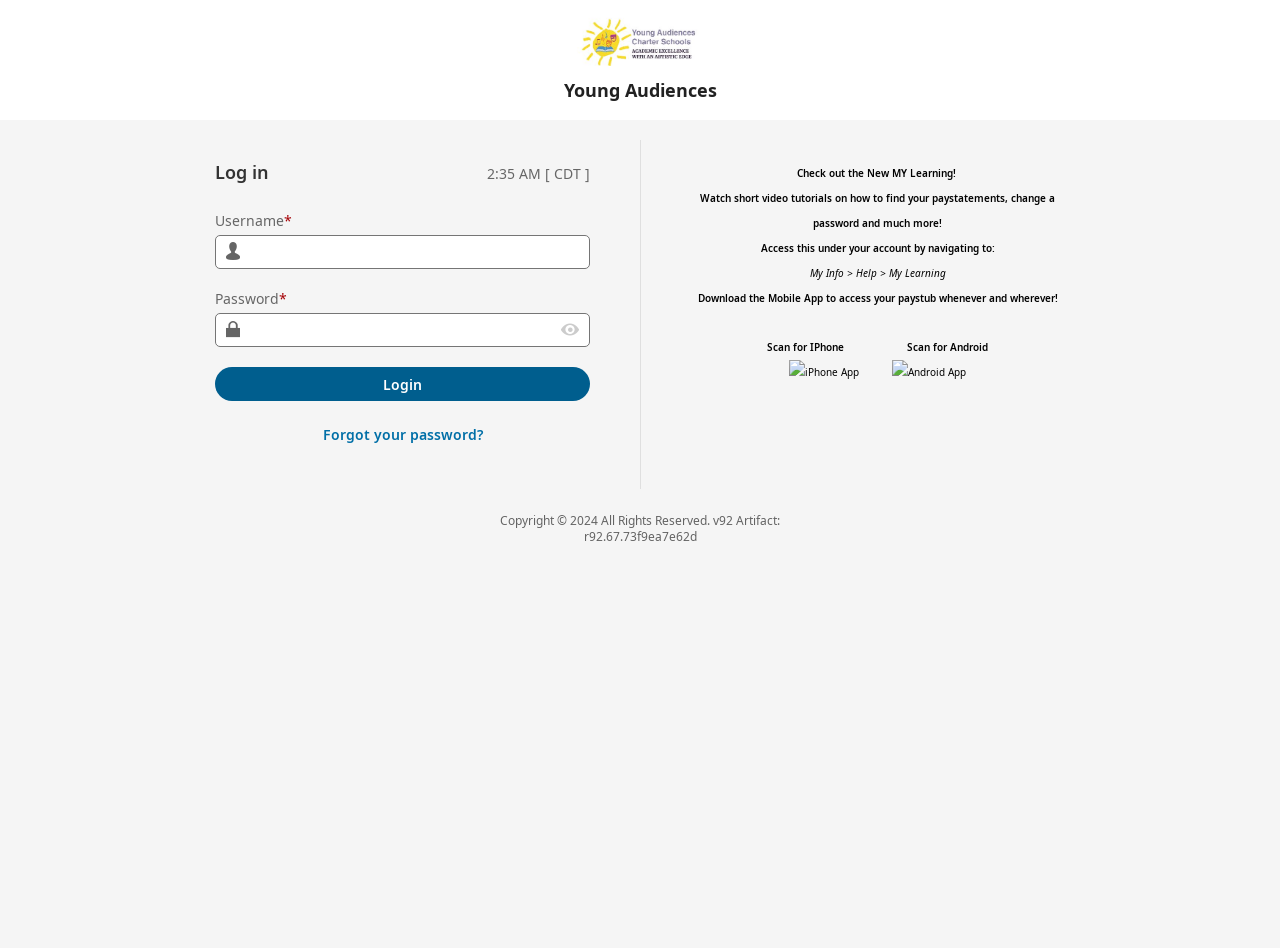Analyze the image and provide a detailed answer to the question: What is the purpose of the 'Show/Hide Password' button?

The 'Show/Hide Password' button is used to toggle the visibility of the password input field, allowing users to see or hide their password as they type it.